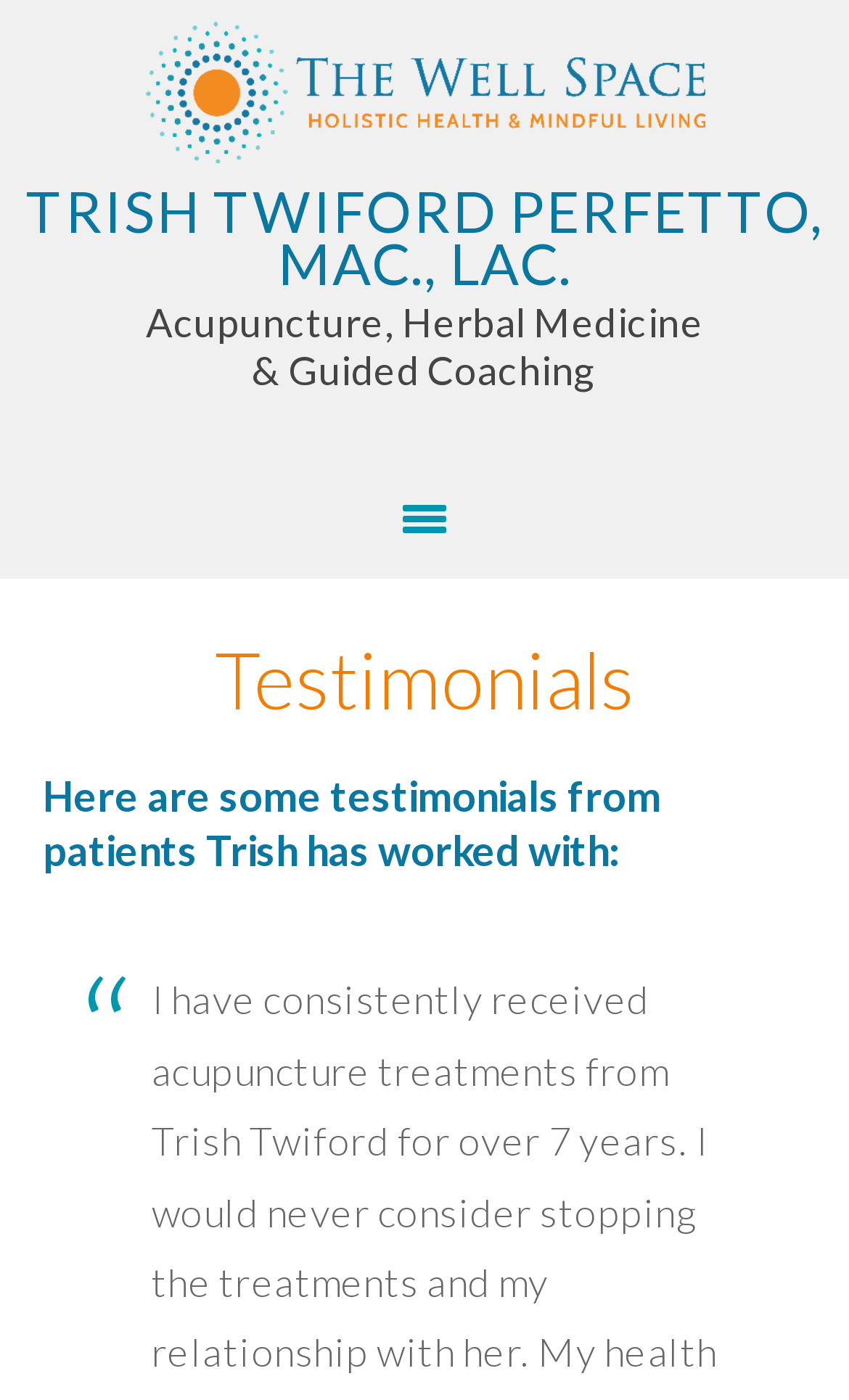What type of medicine is mentioned on this webpage?
Refer to the image and offer an in-depth and detailed answer to the question.

The static text 'Acupuncture, Herbal Medicine & Guided Coaching' mentions Herbal Medicine as one of the types of medicine or services offered.